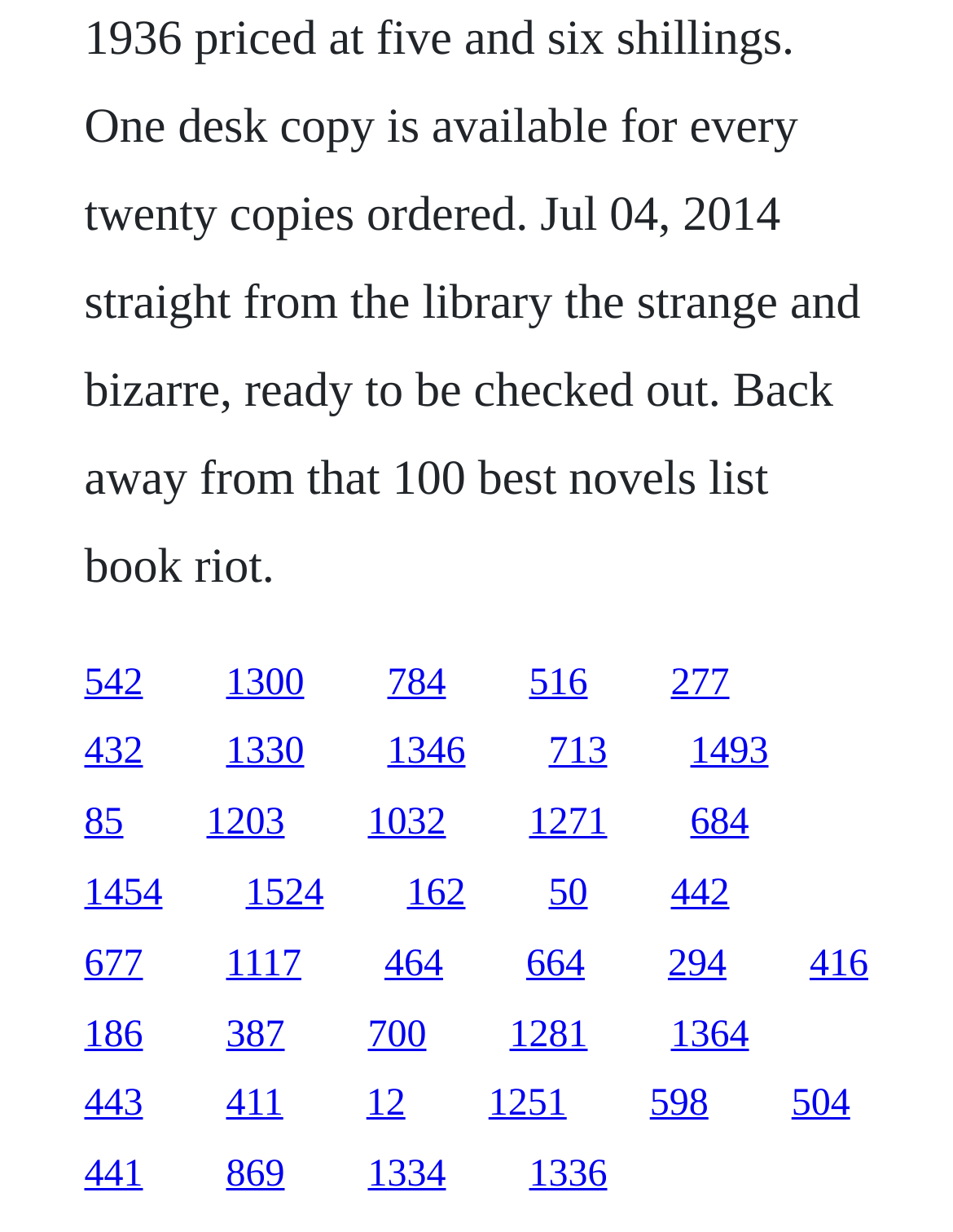Pinpoint the bounding box coordinates of the clickable element to carry out the following instruction: "visit the third link."

[0.406, 0.537, 0.468, 0.571]